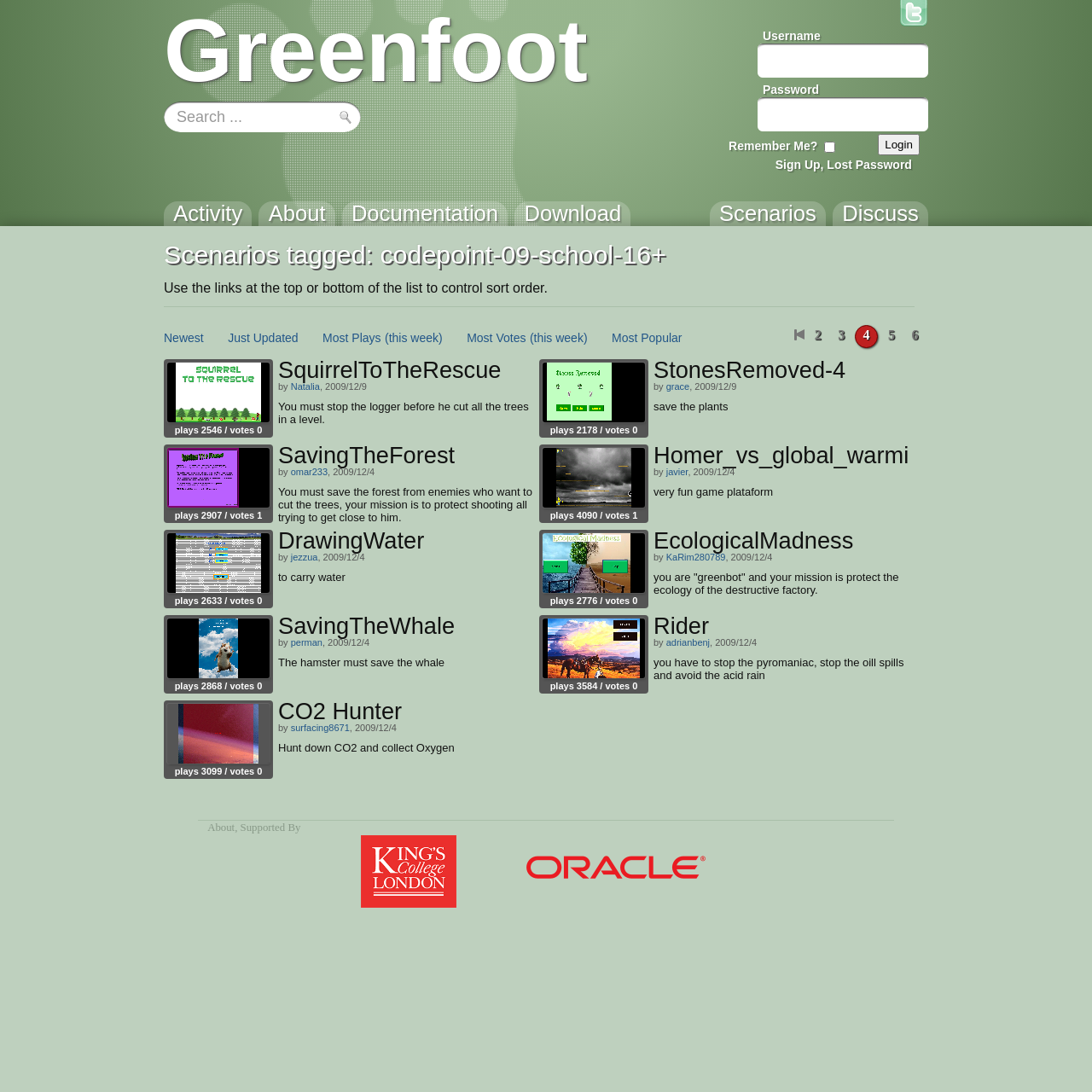Please specify the bounding box coordinates of the element that should be clicked to execute the given instruction: 'login'. Ensure the coordinates are four float numbers between 0 and 1, expressed as [left, top, right, bottom].

[0.804, 0.122, 0.842, 0.142]